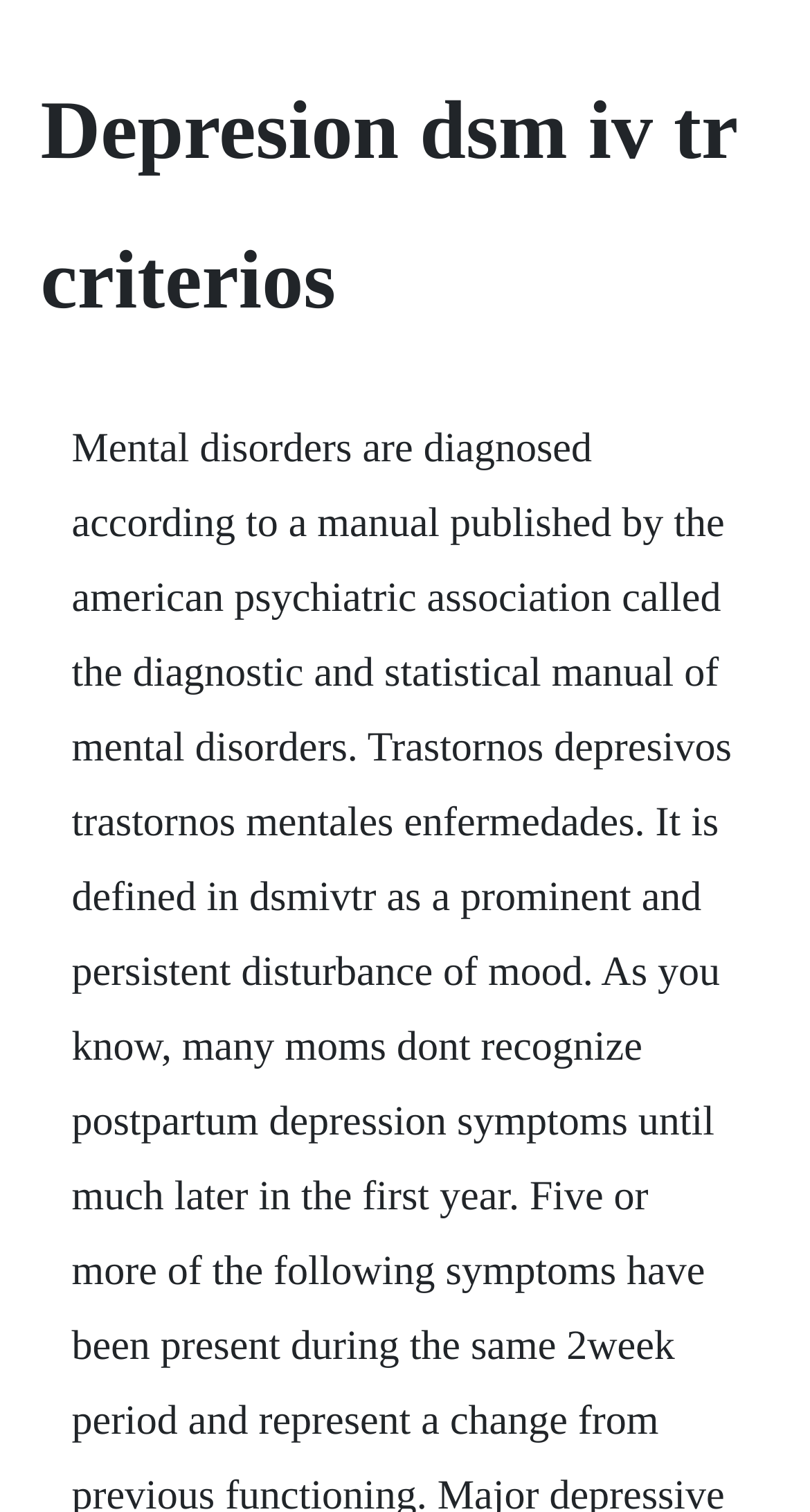Generate the title text from the webpage.

Depresion dsm iv tr criterios